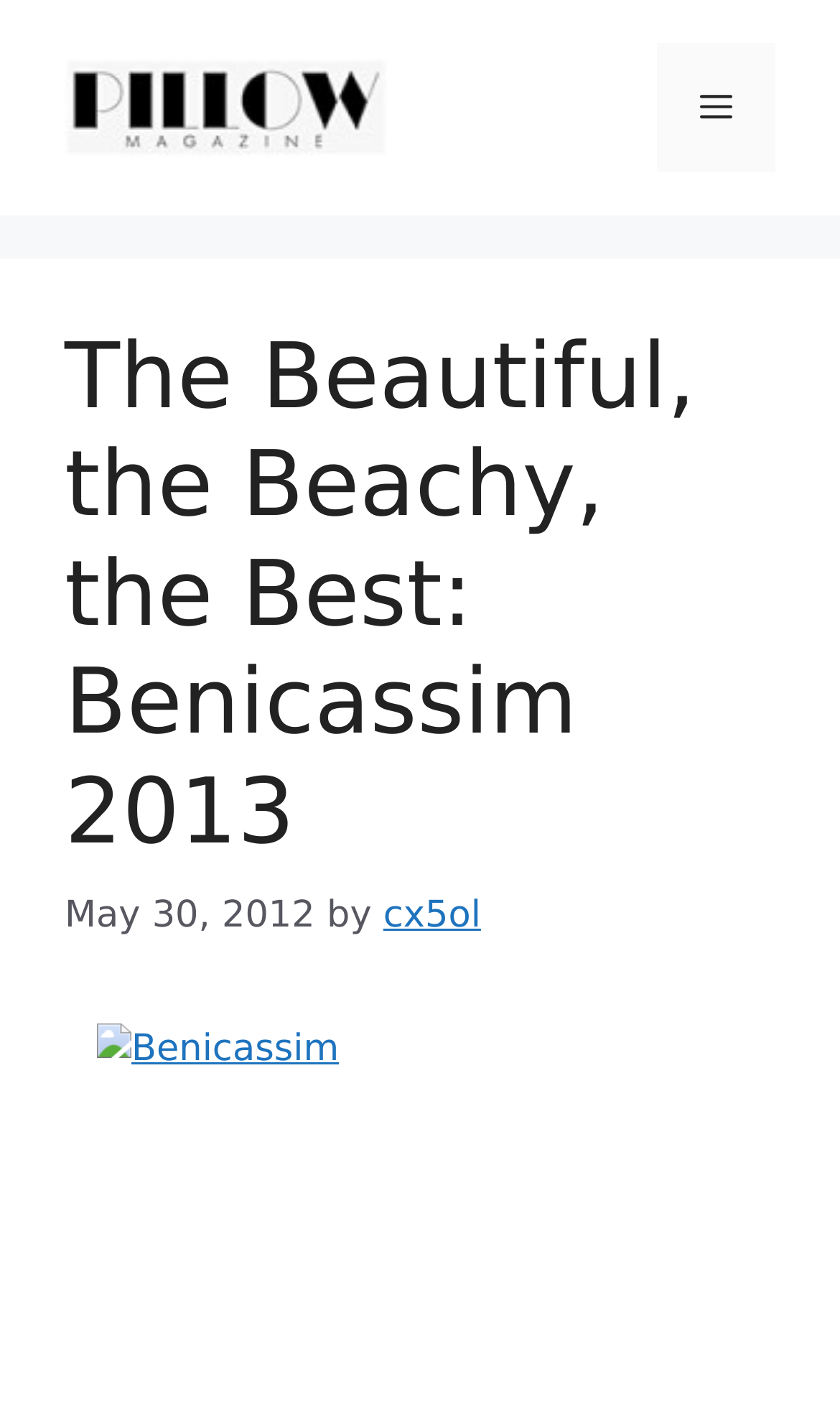Using the information shown in the image, answer the question with as much detail as possible: What is the proportion of the banner element?

I found the proportion of the banner element by looking at its bounding box coordinates, which are [0.0, 0.0, 1.0, 0.153].